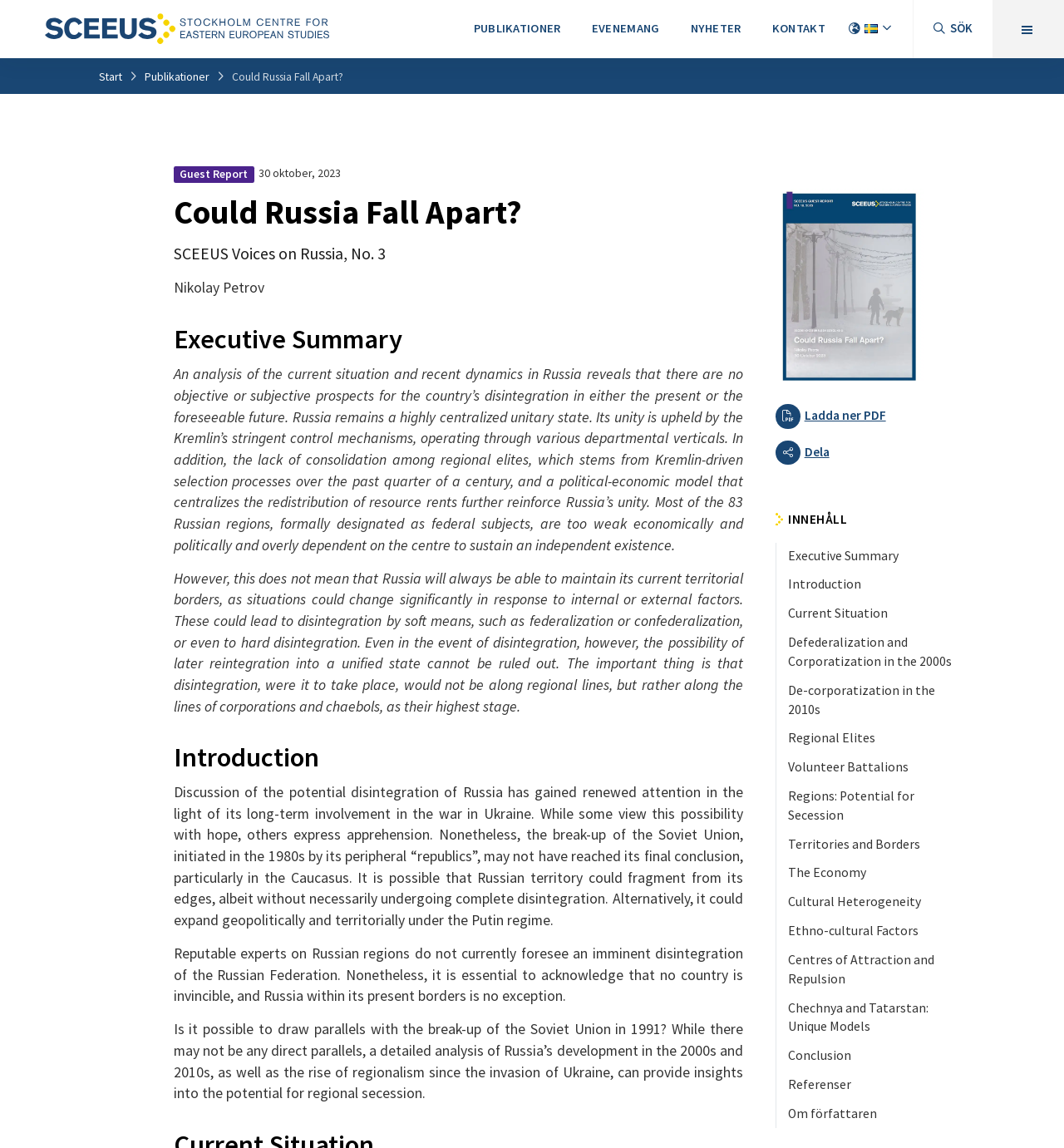Provide the bounding box coordinates of the HTML element described by the text: "Territories and Borders". The coordinates should be in the format [left, top, right, bottom] with values between 0 and 1.

[0.729, 0.724, 0.907, 0.748]